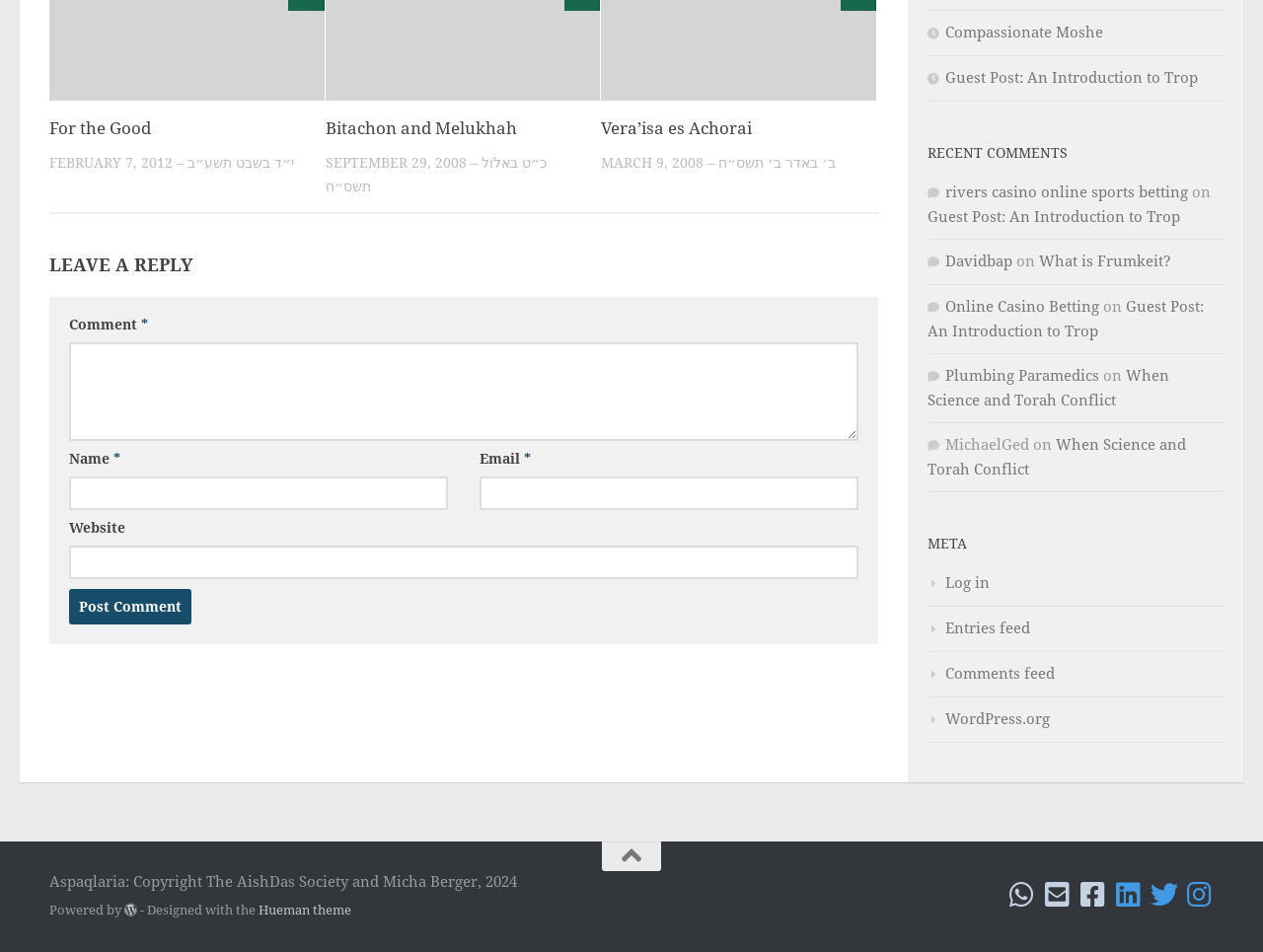Locate the bounding box coordinates of the clickable element to fulfill the following instruction: "Leave a reply". Provide the coordinates as four float numbers between 0 and 1 in the format [left, top, right, bottom].

[0.039, 0.267, 0.695, 0.292]